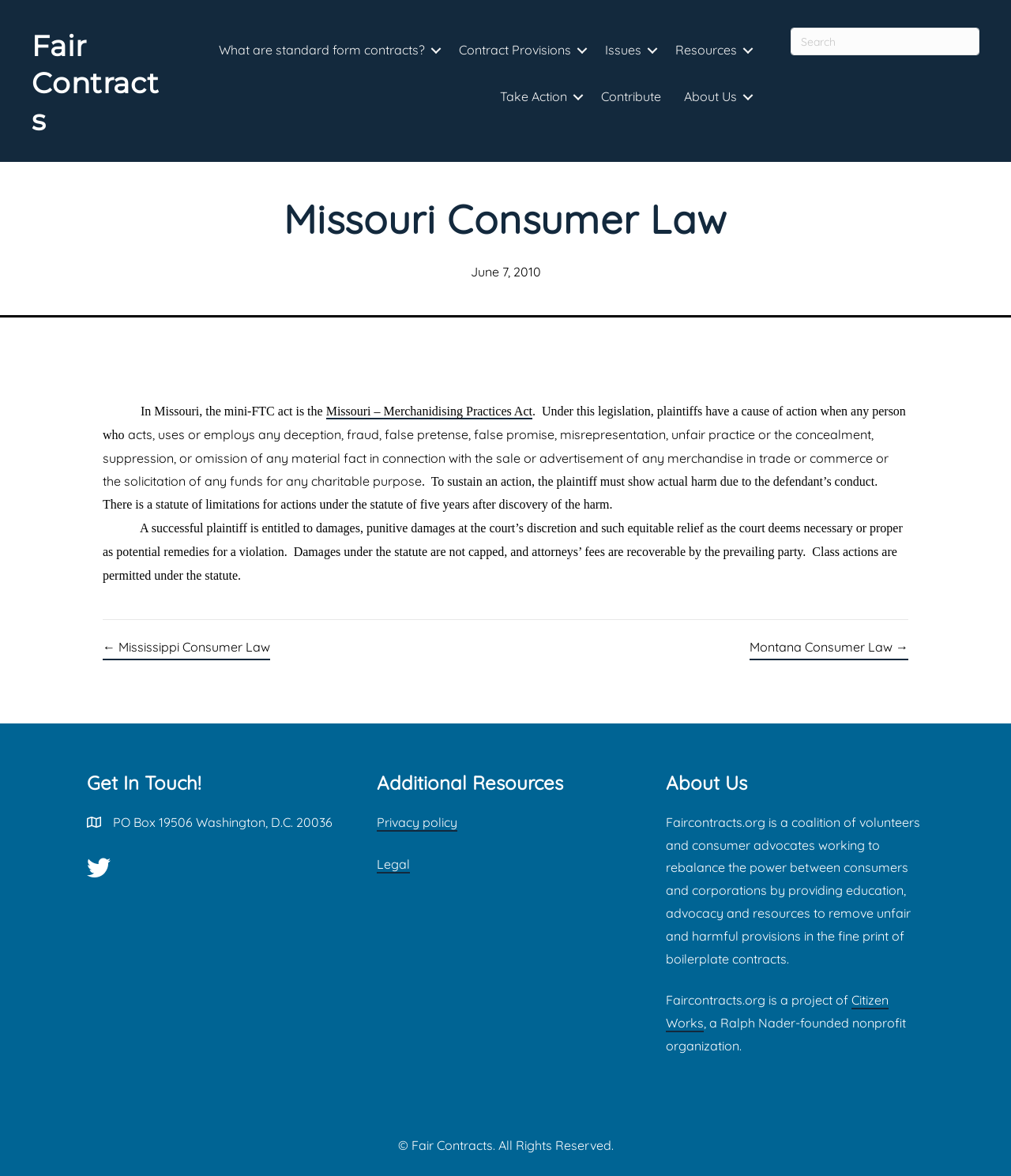Answer the following query with a single word or phrase:
What is the name of the nonprofit organization behind Faircontracts.org?

Citizen Works